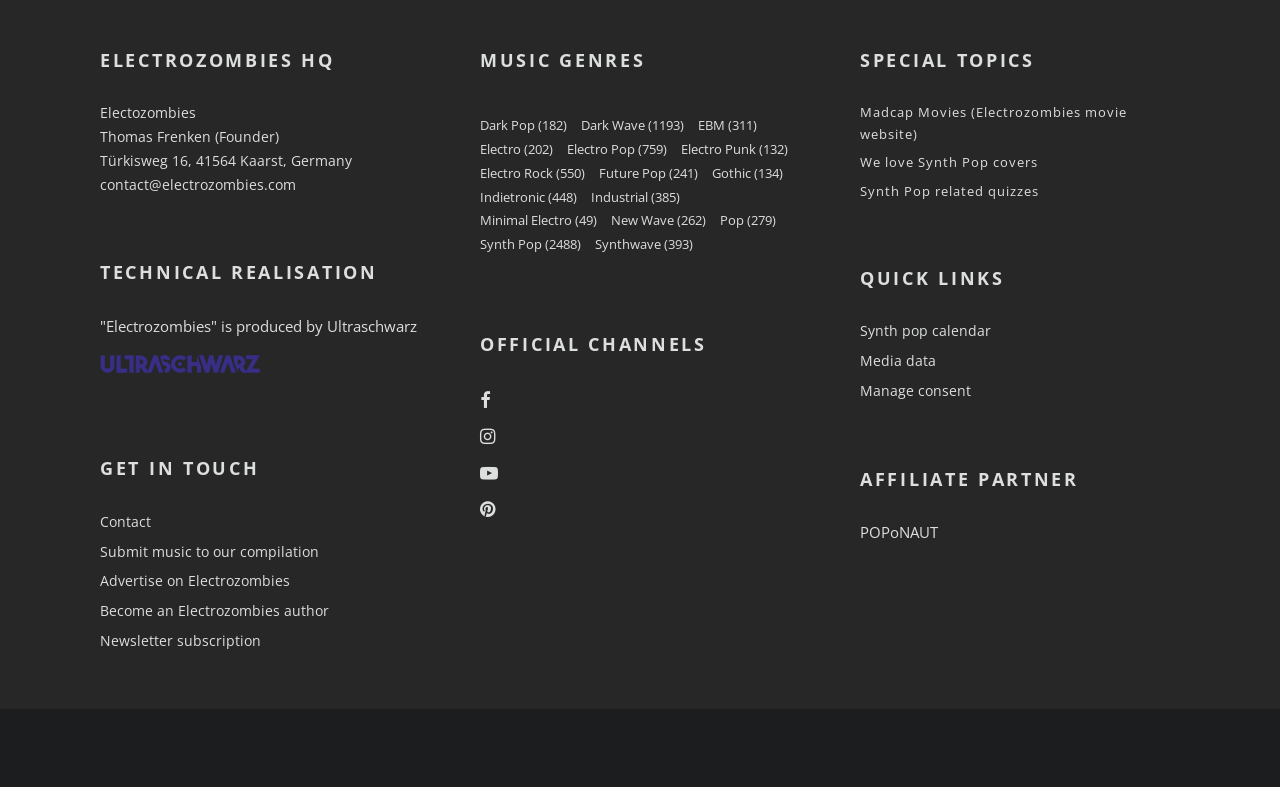Based on the image, provide a detailed response to the question:
What is the name of the affiliate partner of Electrozombies?

I found the answer by looking at the link element with the text 'POPoNAUT' which is a child of the heading element with the text 'AFFILIATE PARTNER'.